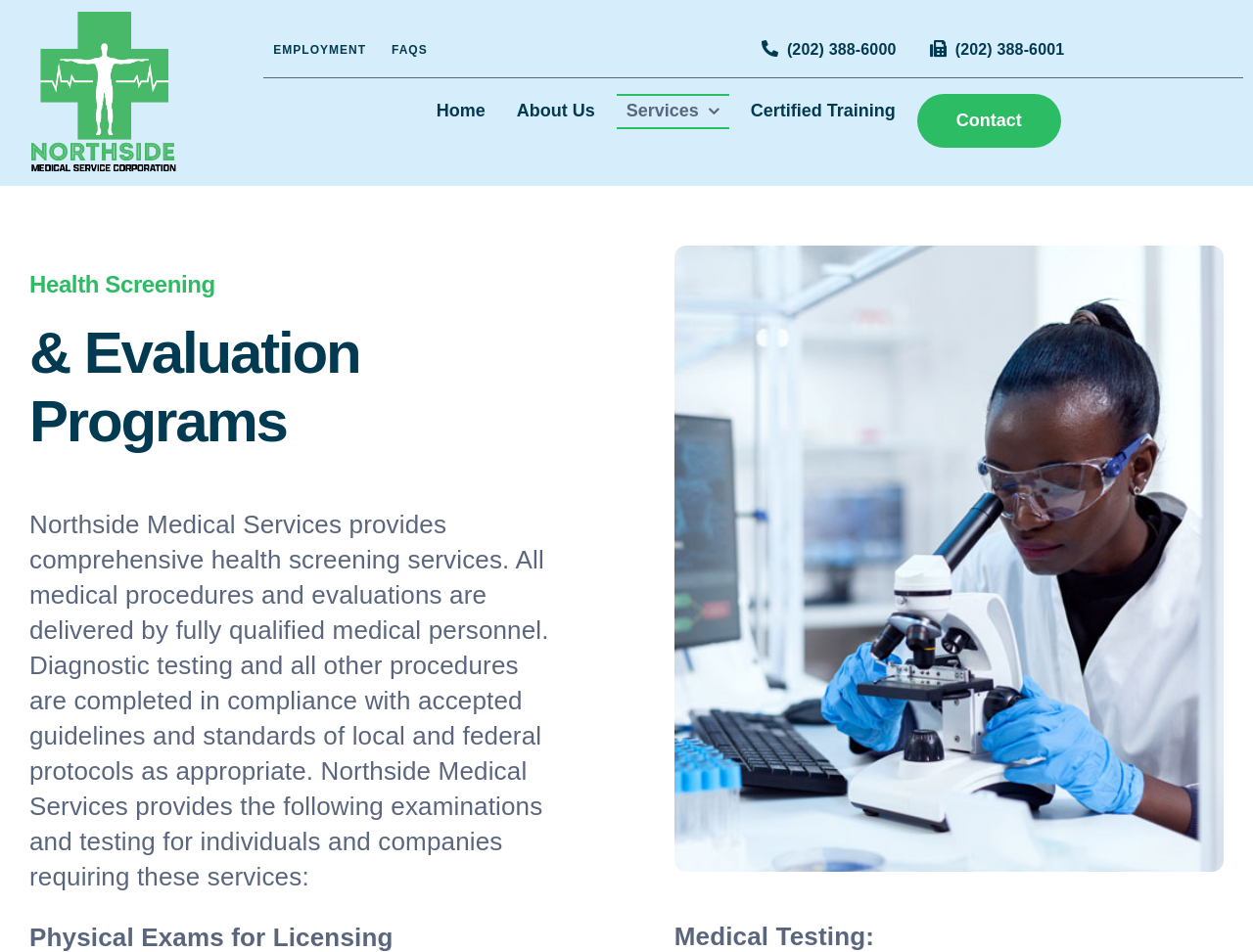Find the bounding box coordinates of the element to click in order to complete this instruction: "Go to the Services page". The bounding box coordinates must be four float numbers between 0 and 1, denoted as [left, top, right, bottom].

[0.492, 0.099, 0.582, 0.136]